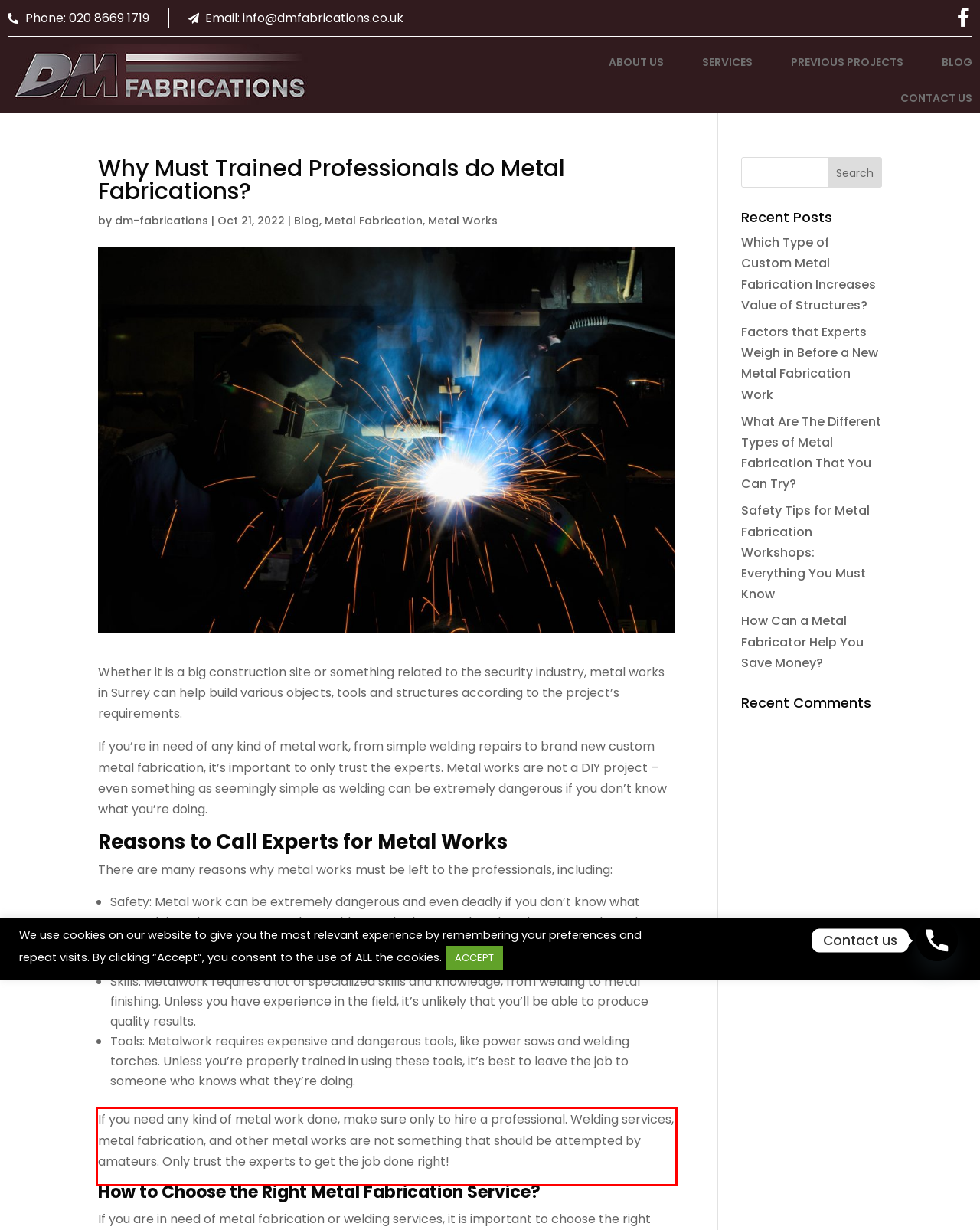Analyze the webpage screenshot and use OCR to recognize the text content in the red bounding box.

If you need any kind of metal work done, make sure only to hire a professional. Welding services, metal fabrication, and other metal works are not something that should be attempted by amateurs. Only trust the experts to get the job done right!